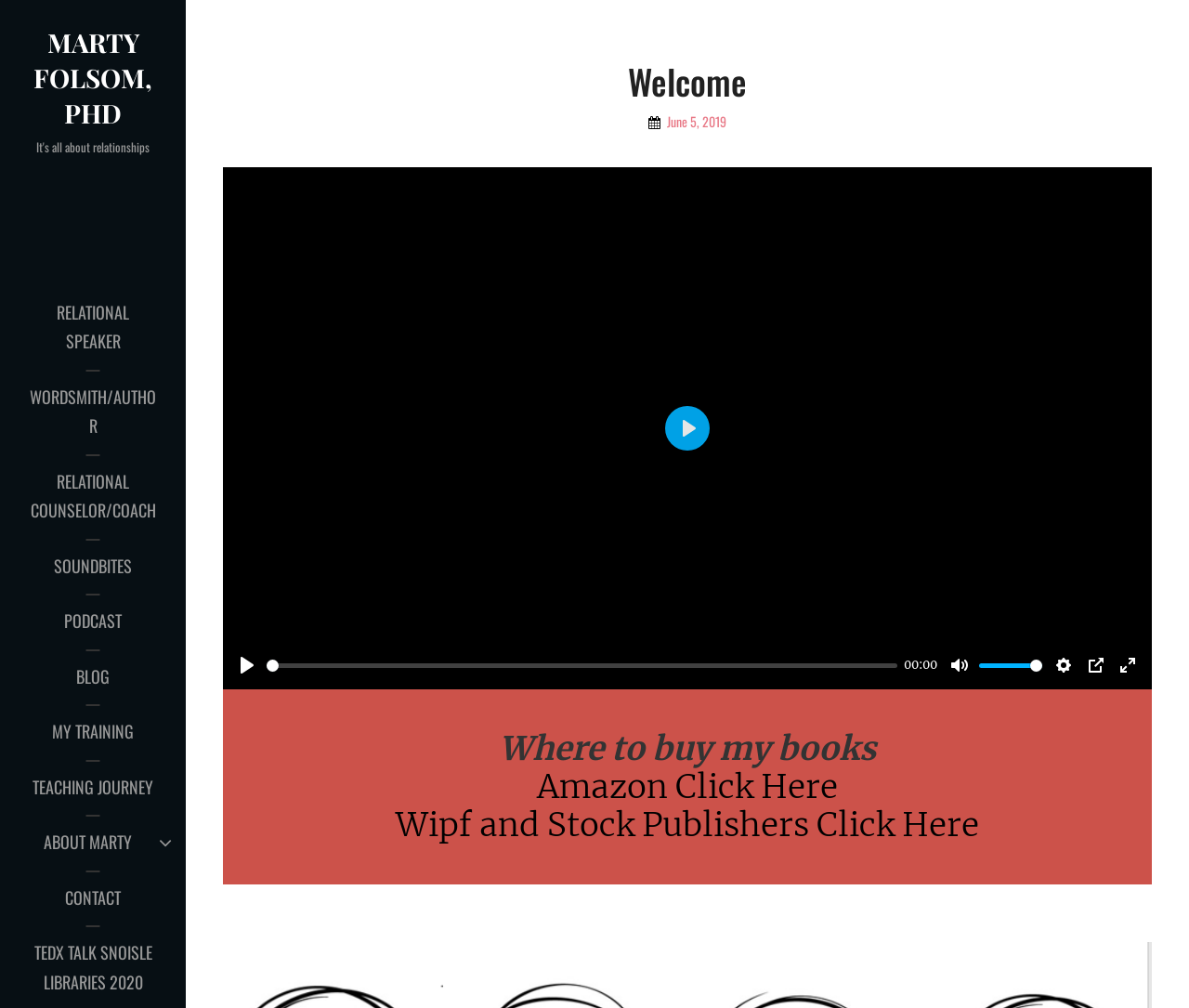Select the bounding box coordinates of the element I need to click to carry out the following instruction: "Click on the 'RELATIONAL SPEAKER' link".

[0.0, 0.283, 0.156, 0.367]